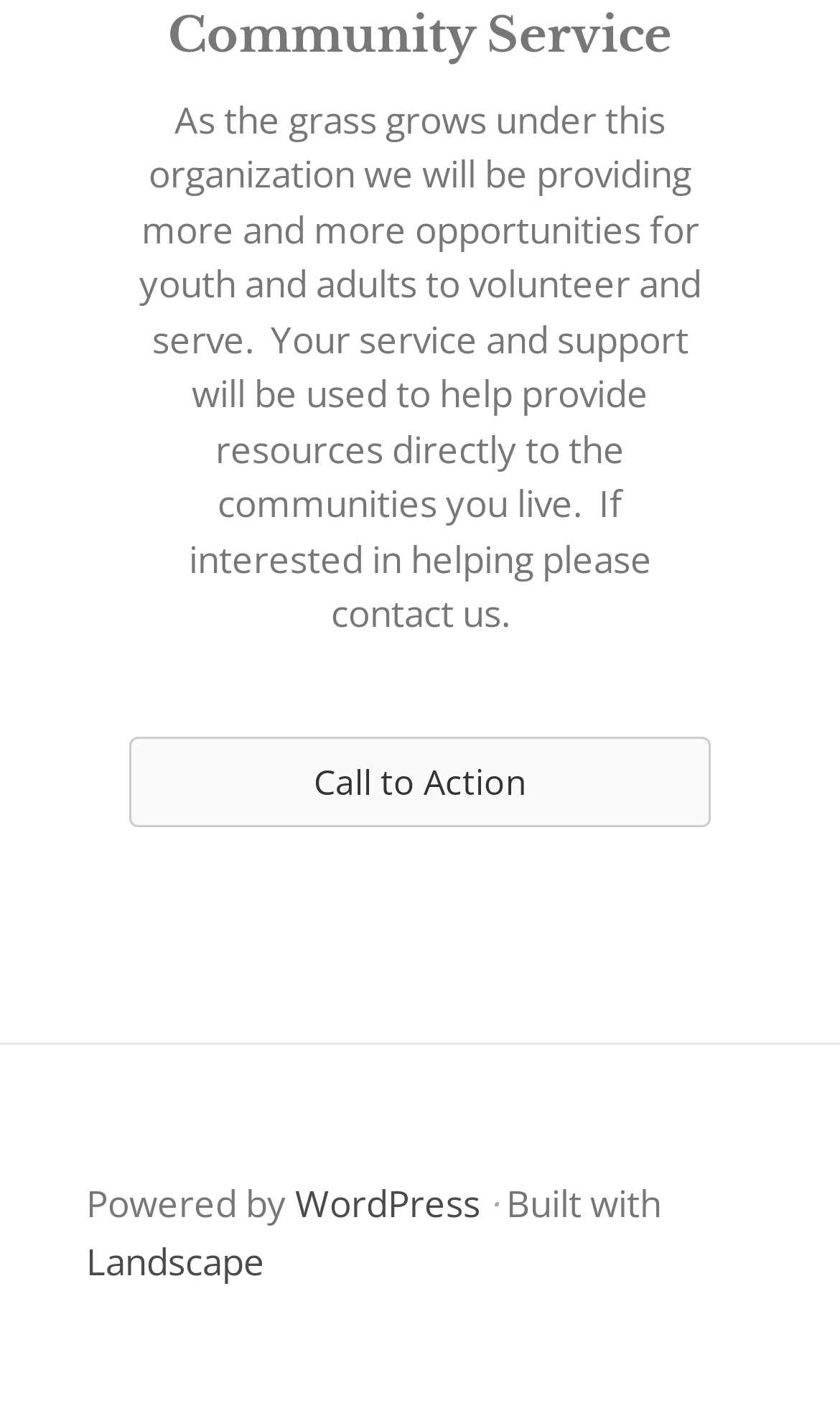What platform is this website built on?
Answer the question with a single word or phrase derived from the image.

WordPress